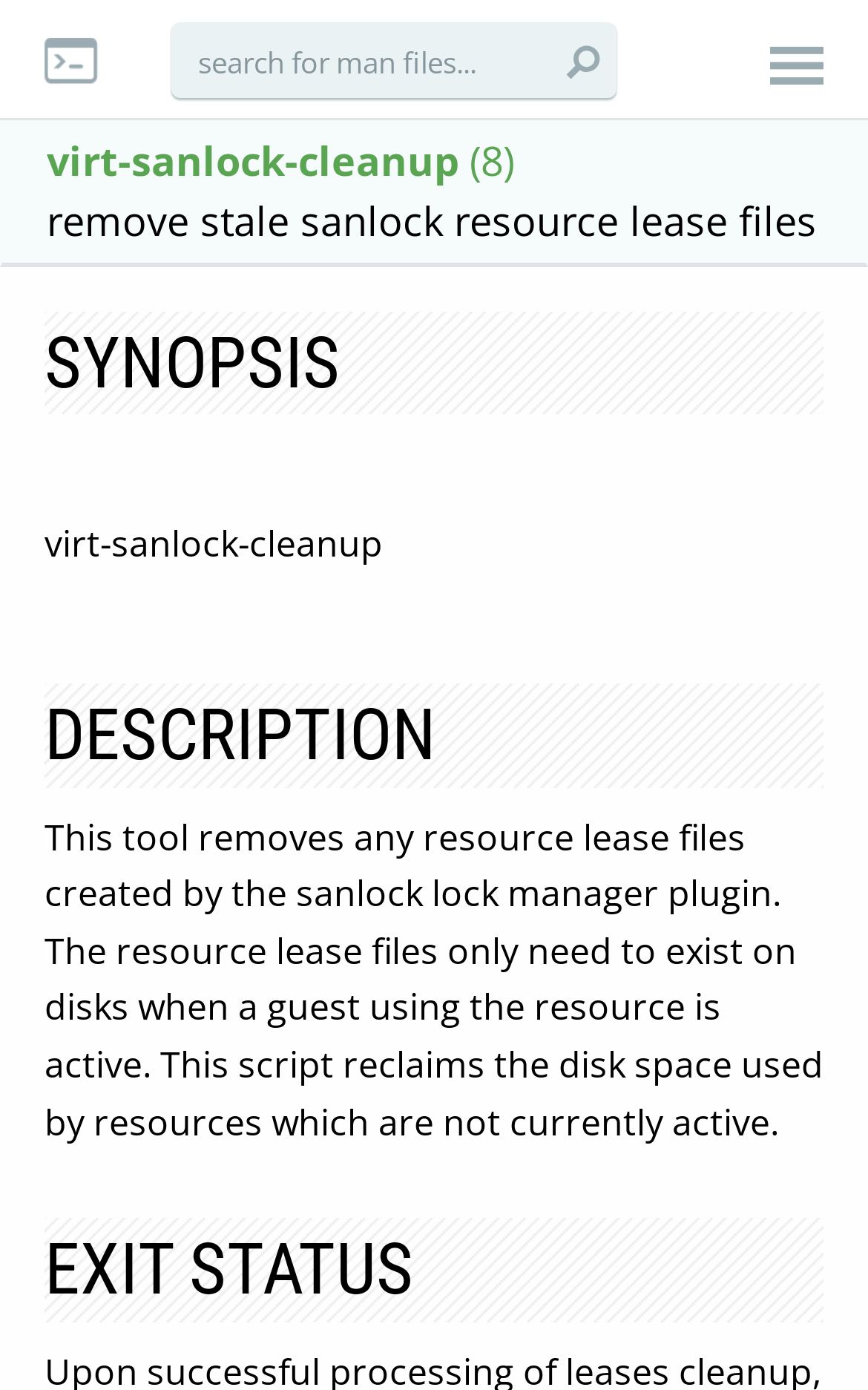Provide a short answer to the following question with just one word or phrase: Where is the search box located?

Top center